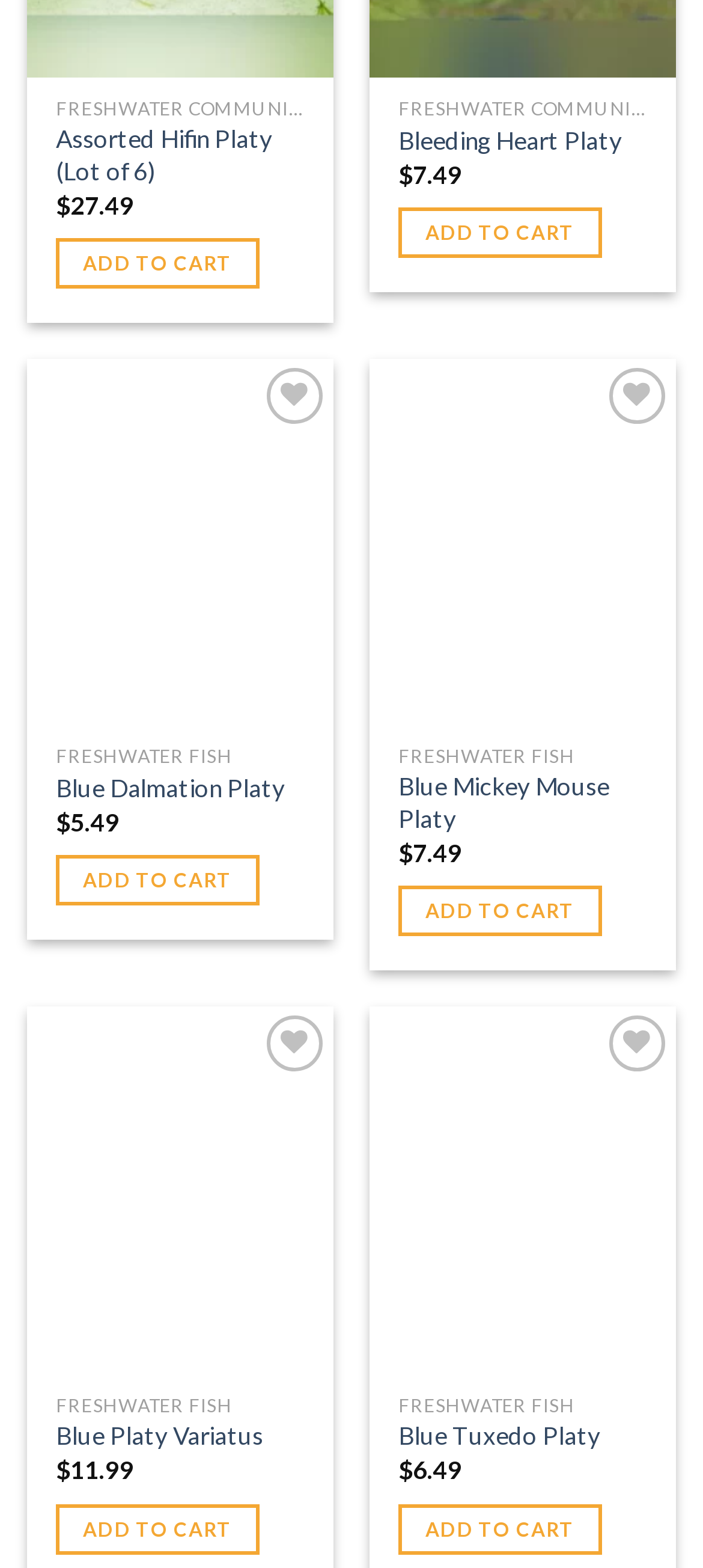Please identify the bounding box coordinates of the element that needs to be clicked to perform the following instruction: "Add Blue Dalmation Platy to wishlist".

[0.379, 0.234, 0.458, 0.27]